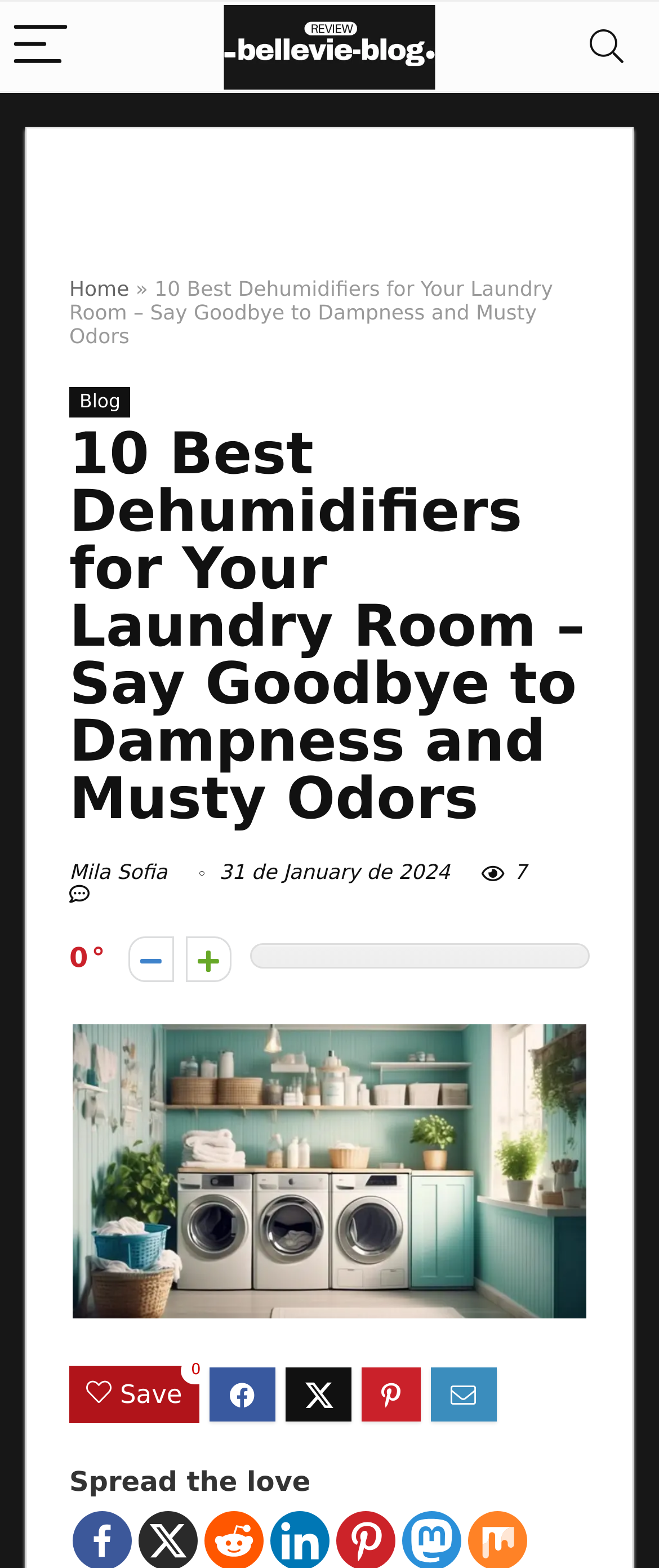From the element description Mila Sofia, predict the bounding box coordinates of the UI element. The coordinates must be specified in the format (top-left x, top-left y, bottom-right x, bottom-right y) and should be within the 0 to 1 range.

[0.105, 0.549, 0.254, 0.564]